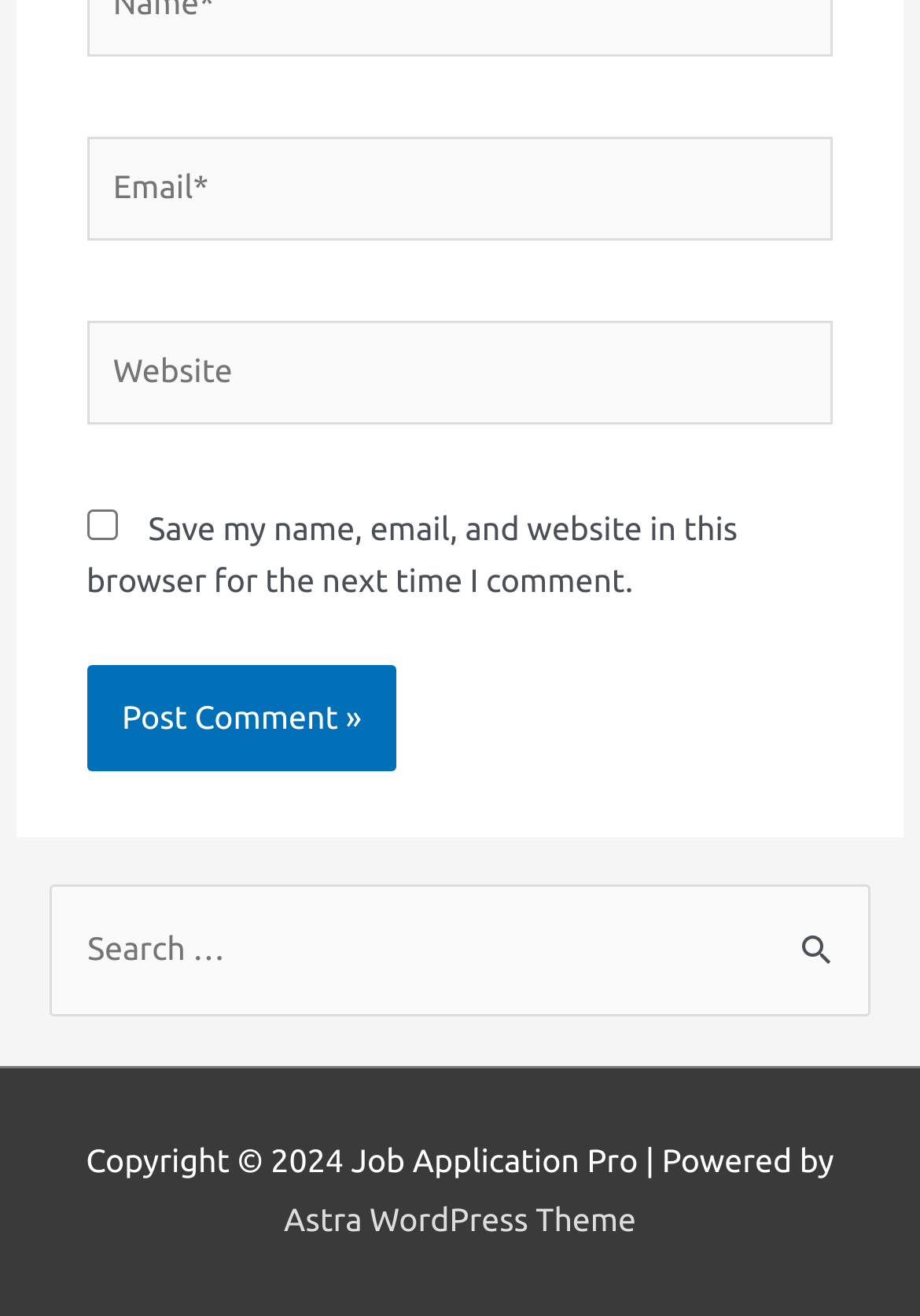What is the year of the copyright statement?
Using the image provided, answer with just one word or phrase.

2024